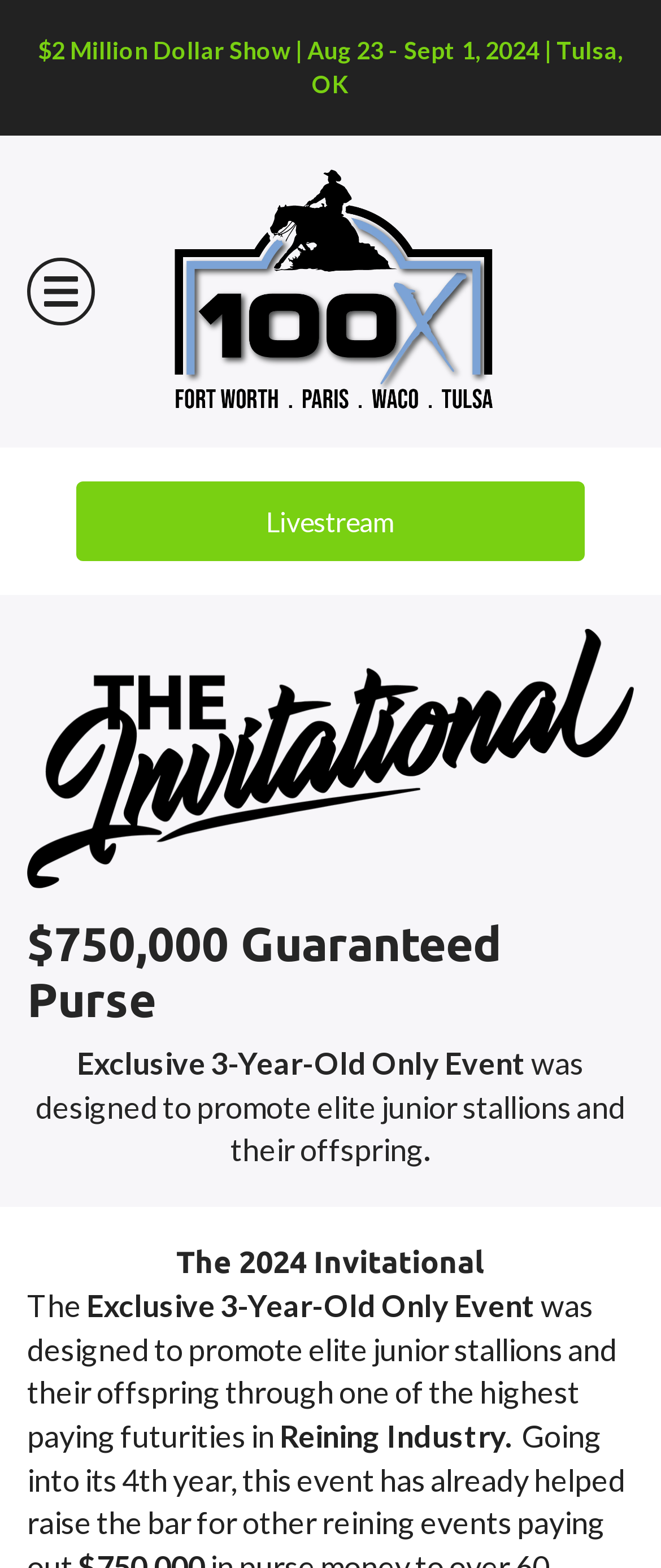Could you please study the image and provide a detailed answer to the question:
What is the name of the event?

I found the name of the event by looking at the StaticText element with the content 'The 2024 Invitational' which is located at the bottom of the webpage.